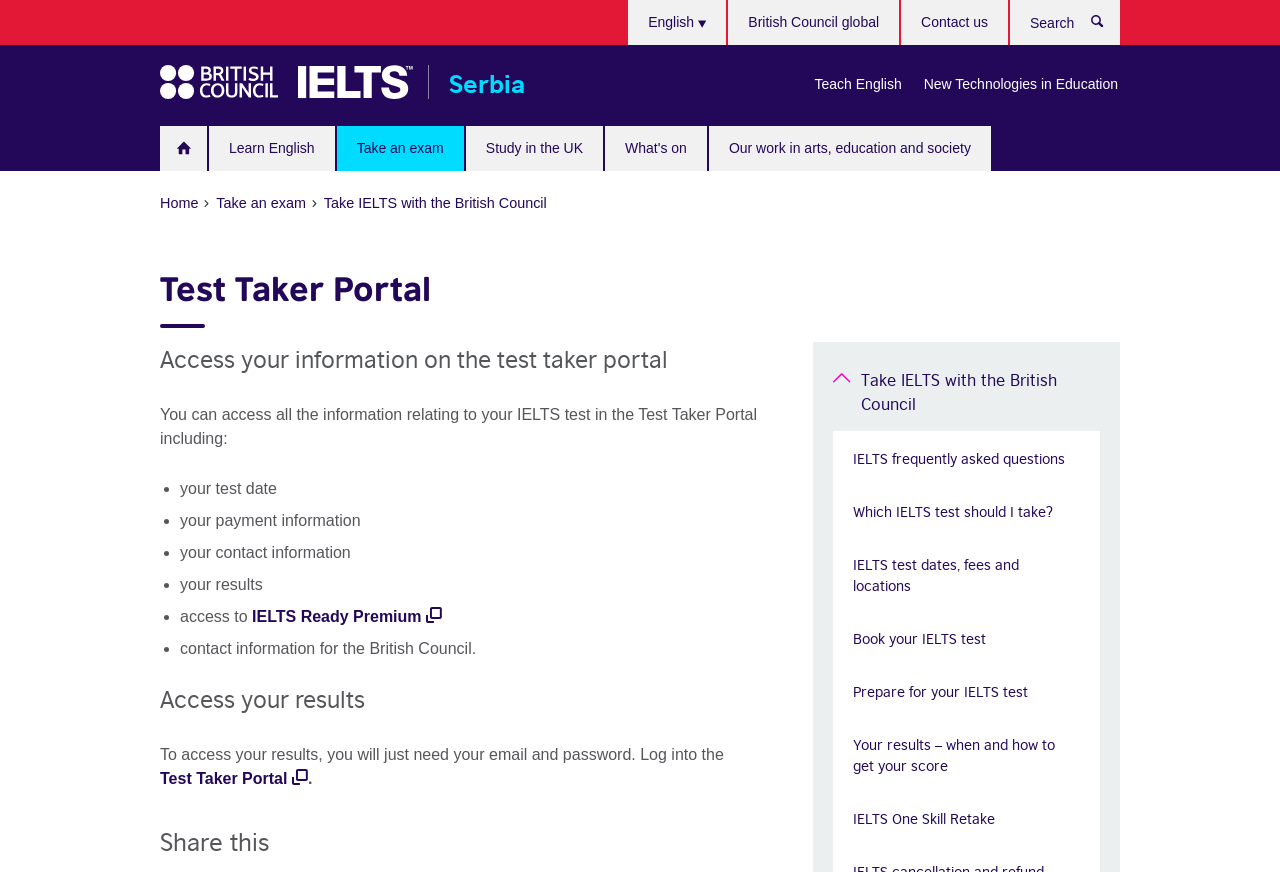Find the bounding box coordinates of the element to click in order to complete this instruction: "Access your information on the test taker portal". The bounding box coordinates must be four float numbers between 0 and 1, denoted as [left, top, right, bottom].

[0.125, 0.307, 0.62, 0.353]